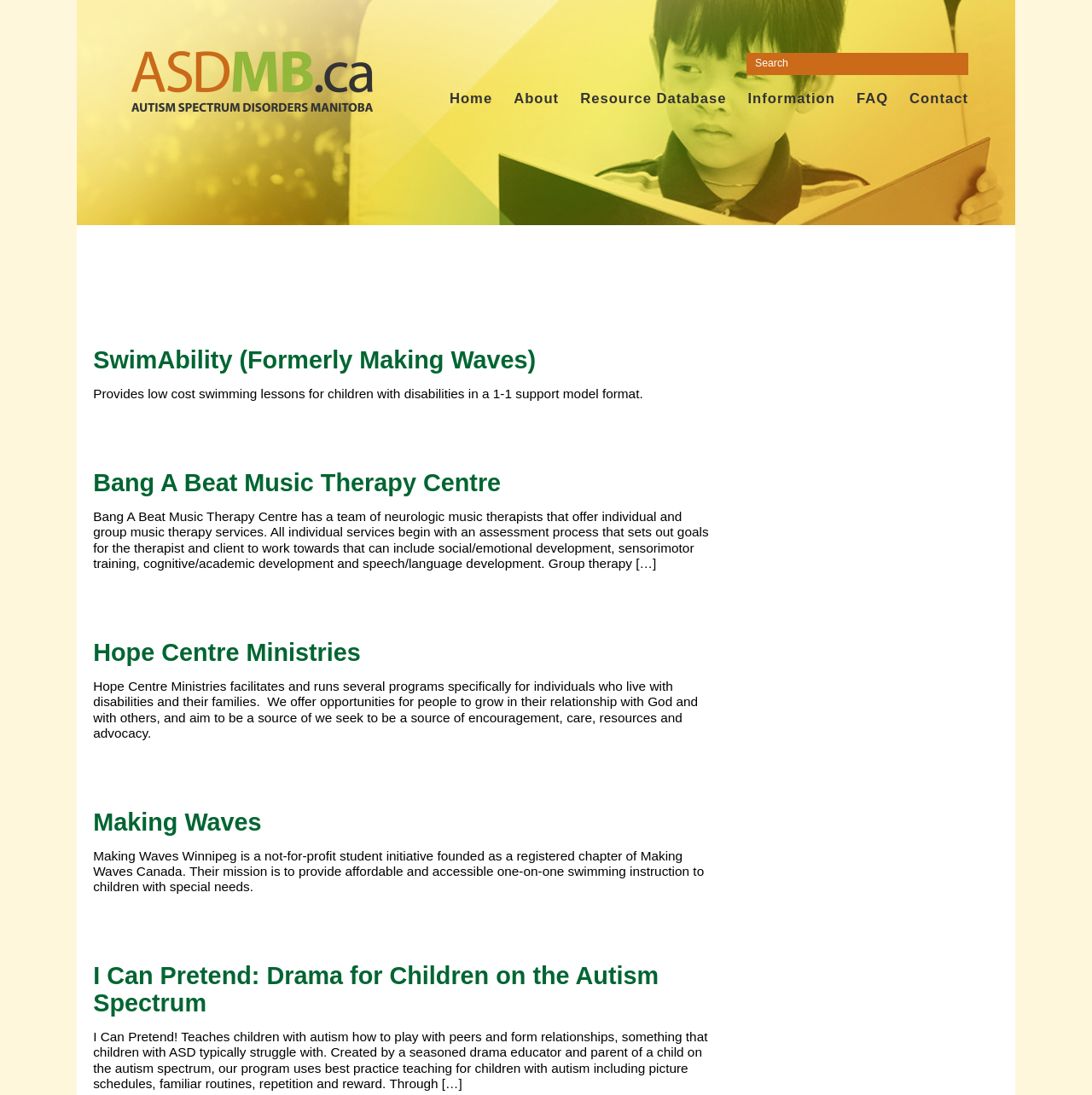Can you show the bounding box coordinates of the region to click on to complete the task described in the instruction: "Go to Home page"?

[0.412, 0.082, 0.451, 0.097]